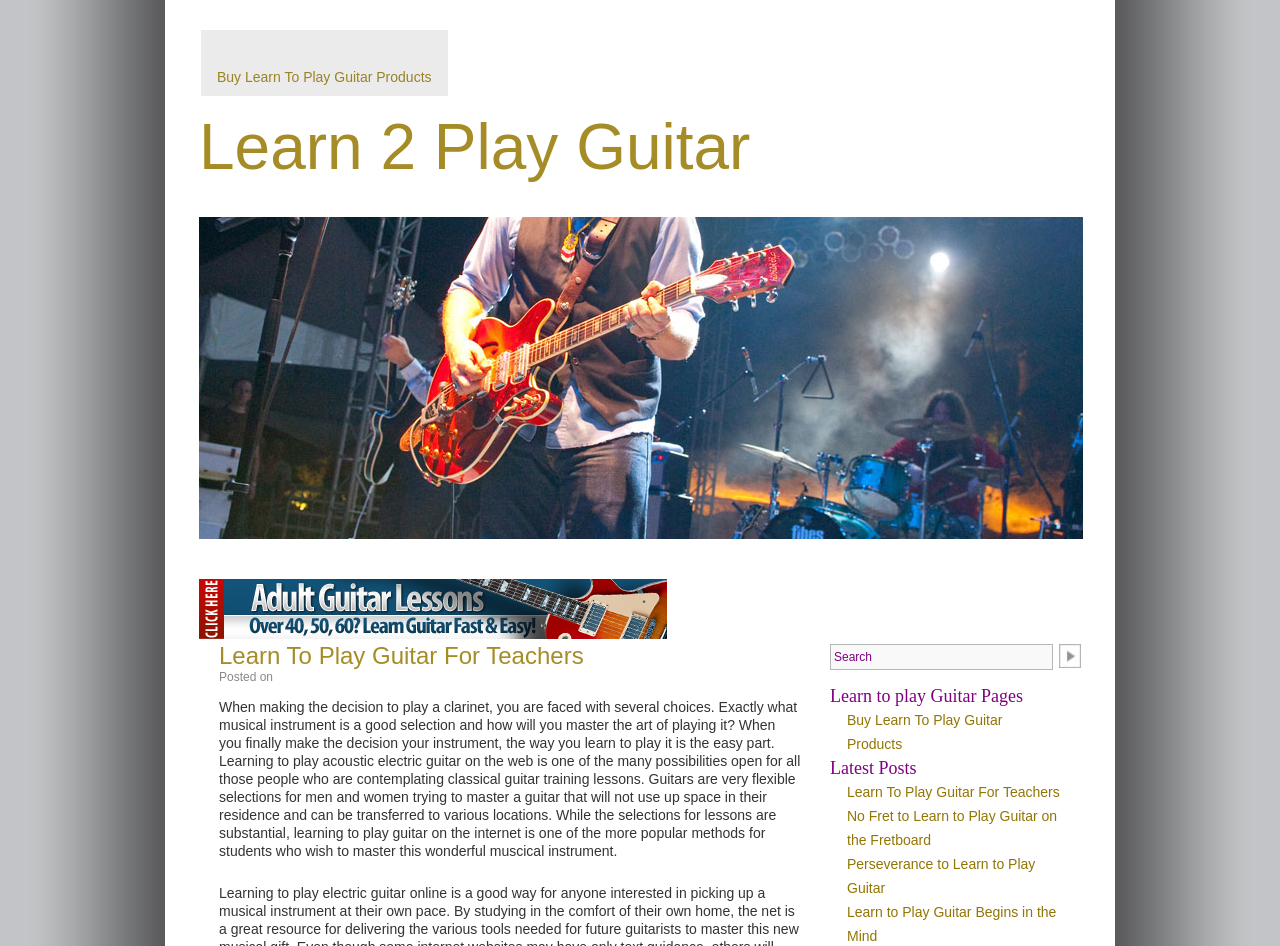What is the target audience for the 'Learn To Play Guitar For Teachers' section?
Answer the question with a detailed and thorough explanation.

The target audience for the 'Learn To Play Guitar For Teachers' section is teachers, as indicated by the heading 'Learn To Play Guitar For Teachers' and the link with the same text.